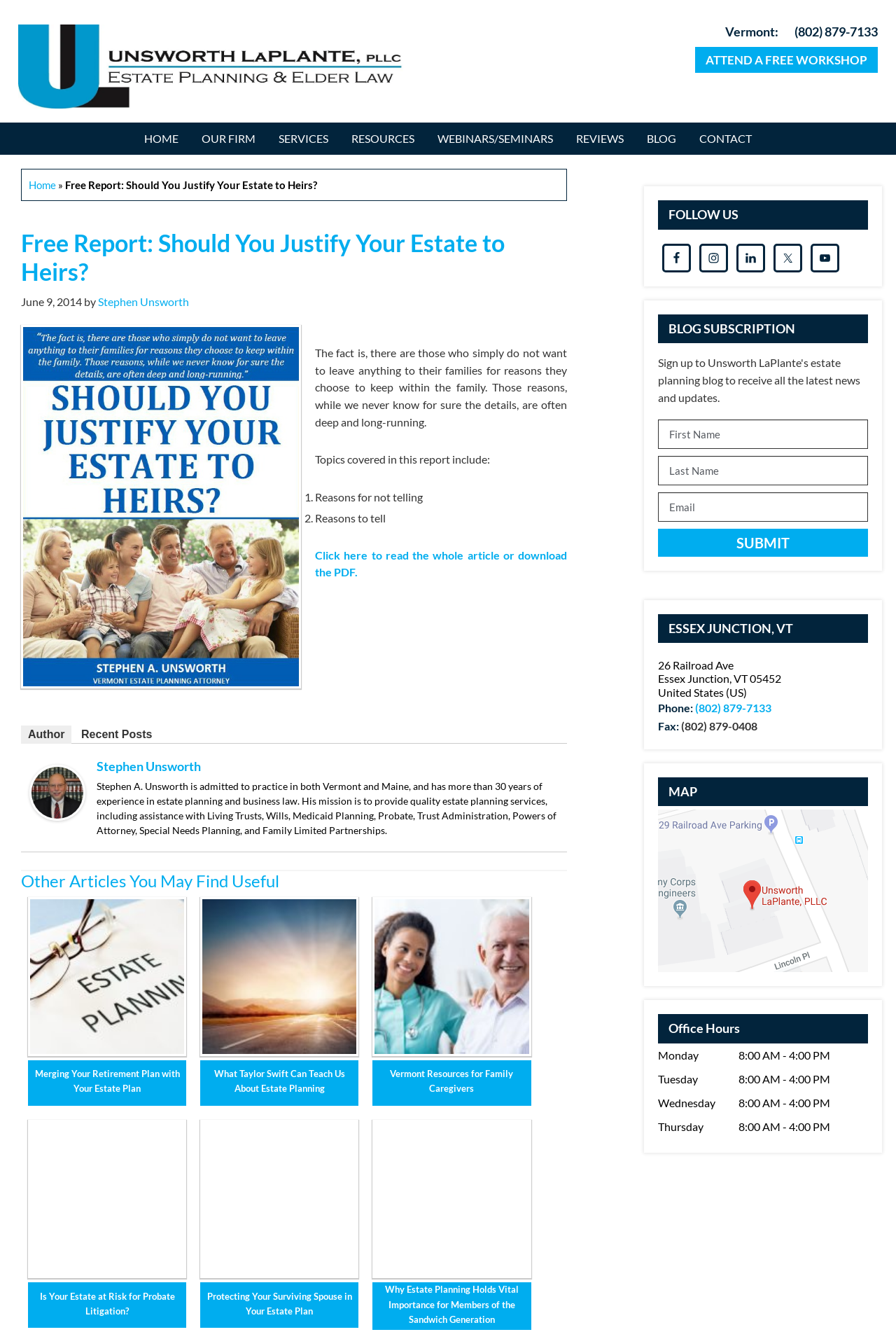Find the bounding box coordinates for the HTML element described as: "Clayton Taylor". The coordinates should consist of four float values between 0 and 1, i.e., [left, top, right, bottom].

None